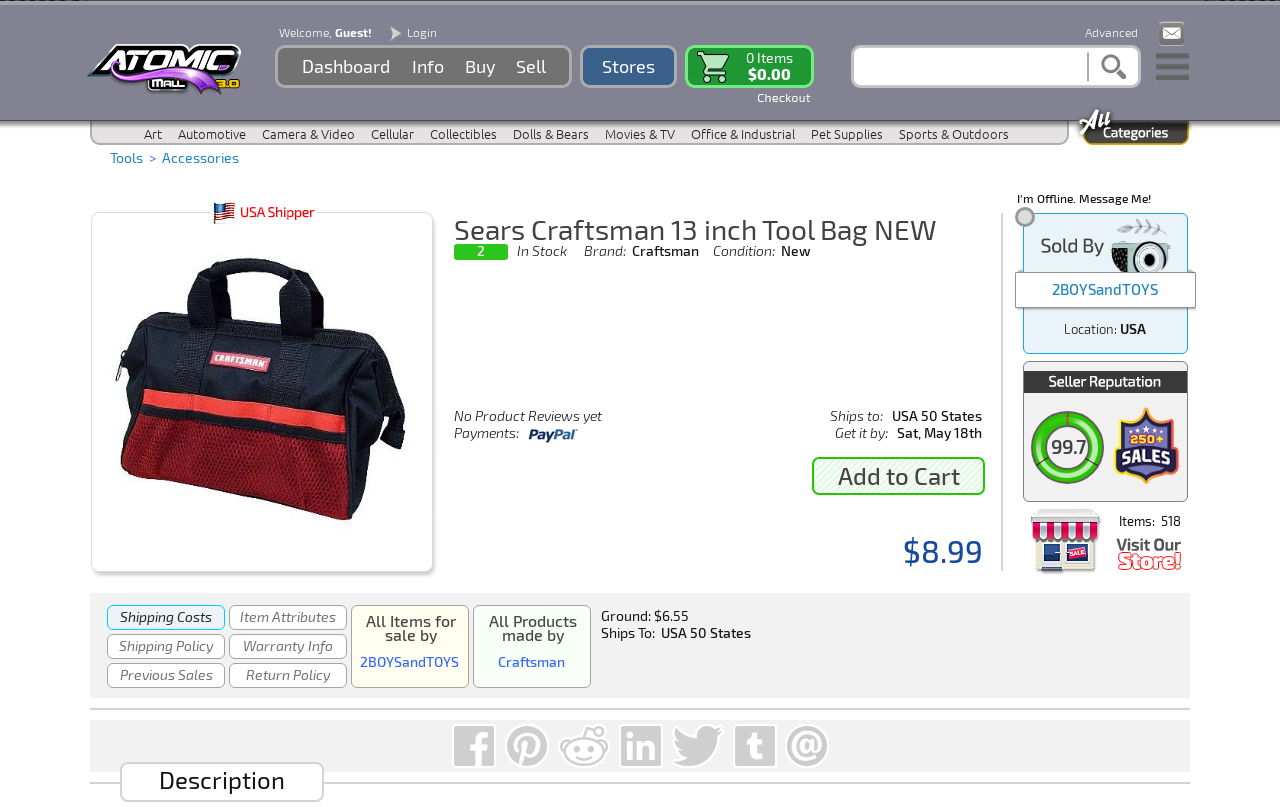Can you find the bounding box coordinates for the element to click on to achieve the instruction: "View dashboard"?

[0.236, 0.068, 0.305, 0.095]